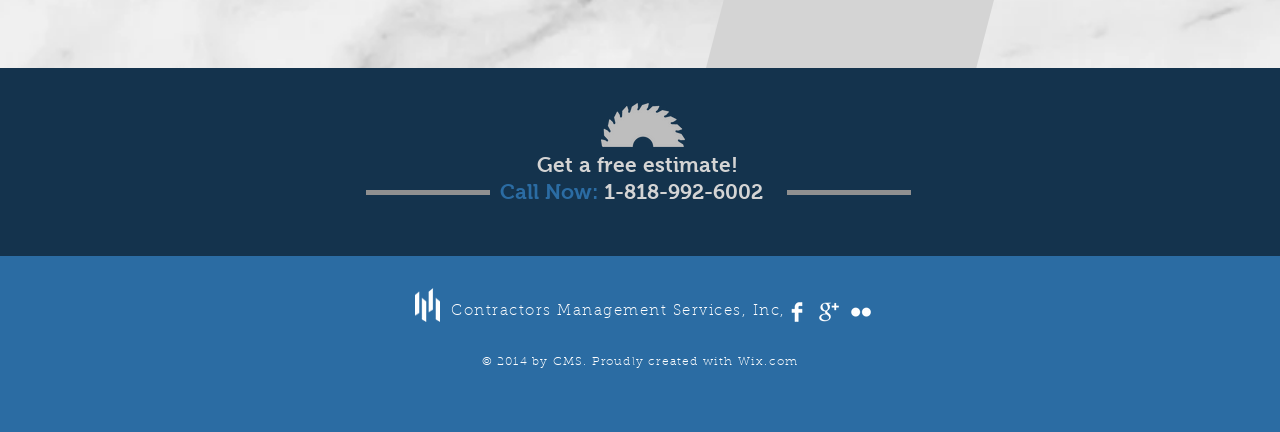Use a single word or phrase to answer the question: What is the company name?

Contractors Management Services, Inc